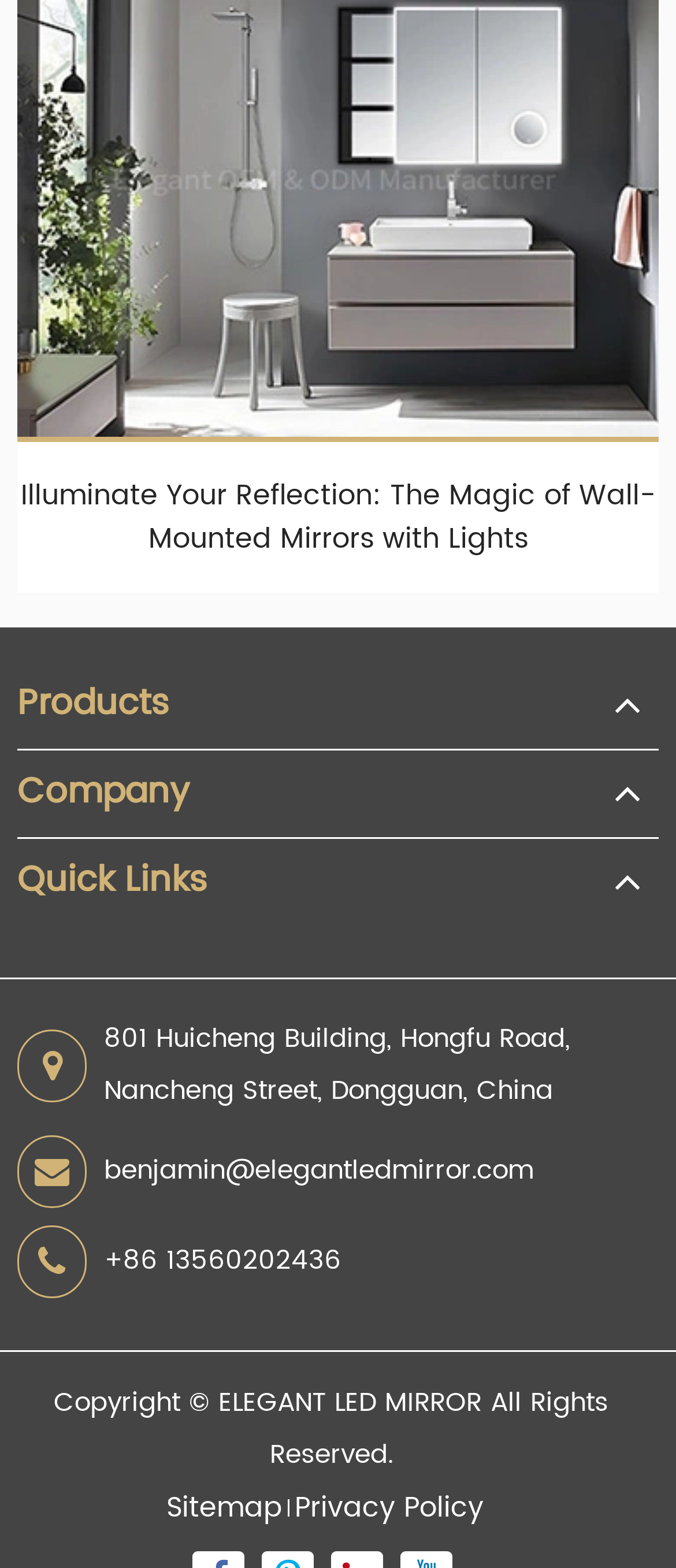Please find the bounding box for the following UI element description. Provide the coordinates in (top-left x, top-left y, bottom-right x, bottom-right y) format, with values between 0 and 1: Company

[0.026, 0.49, 0.279, 0.523]